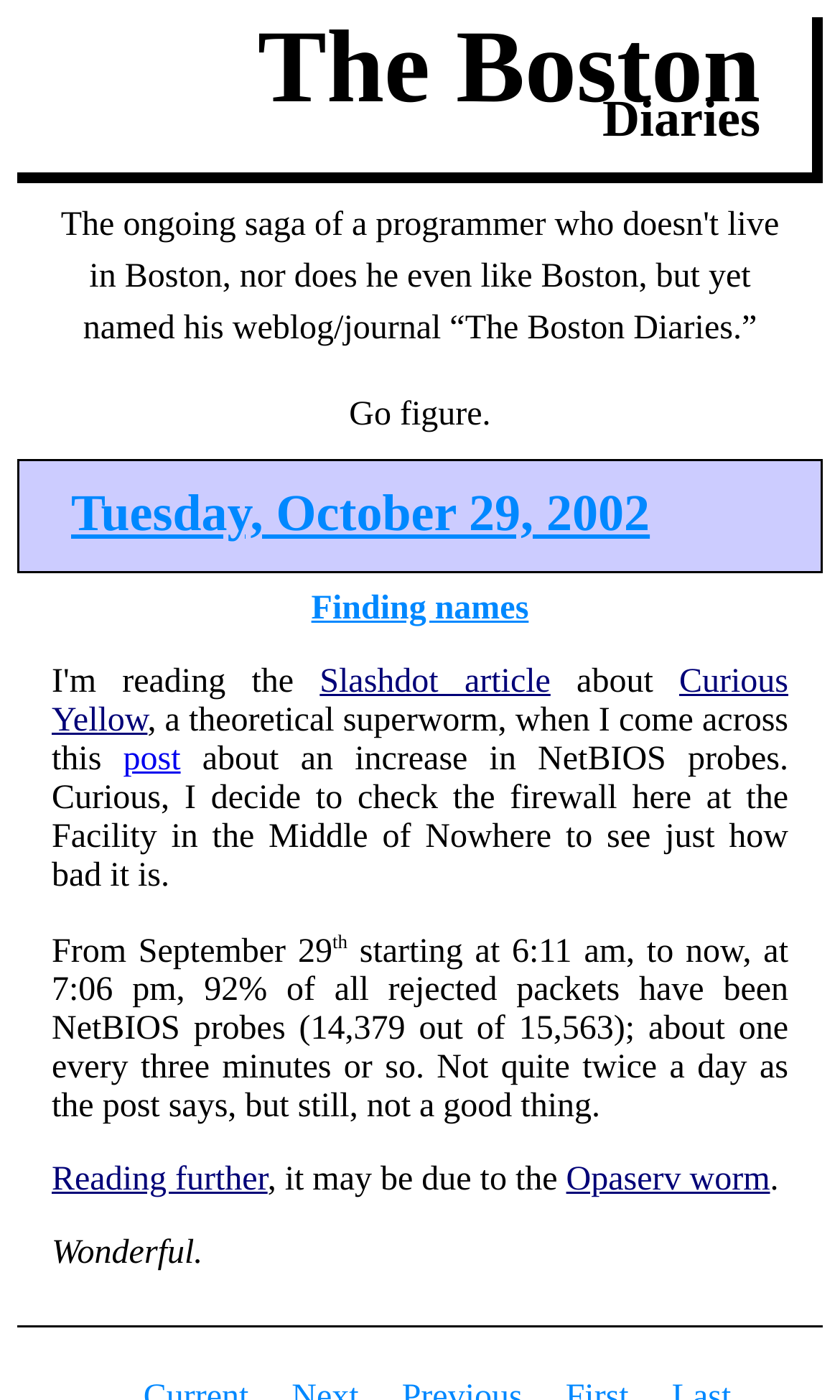For the element described, predict the bounding box coordinates as (top-left x, top-left y, bottom-right x, bottom-right y). All values should be between 0 and 1. Element description: Menu

None